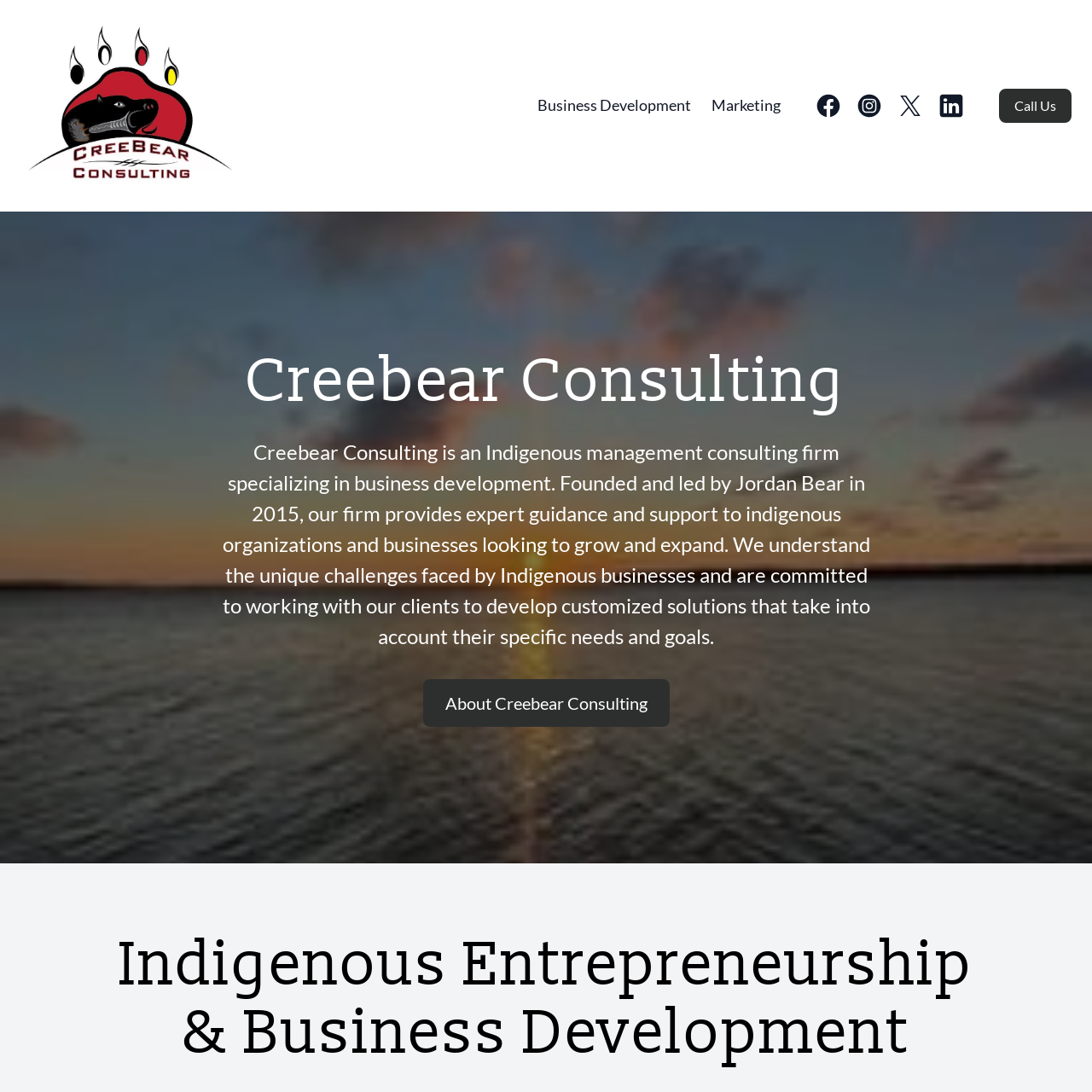Provide your answer in a single word or phrase: 
What is the name of the consulting firm?

Creebear Consulting